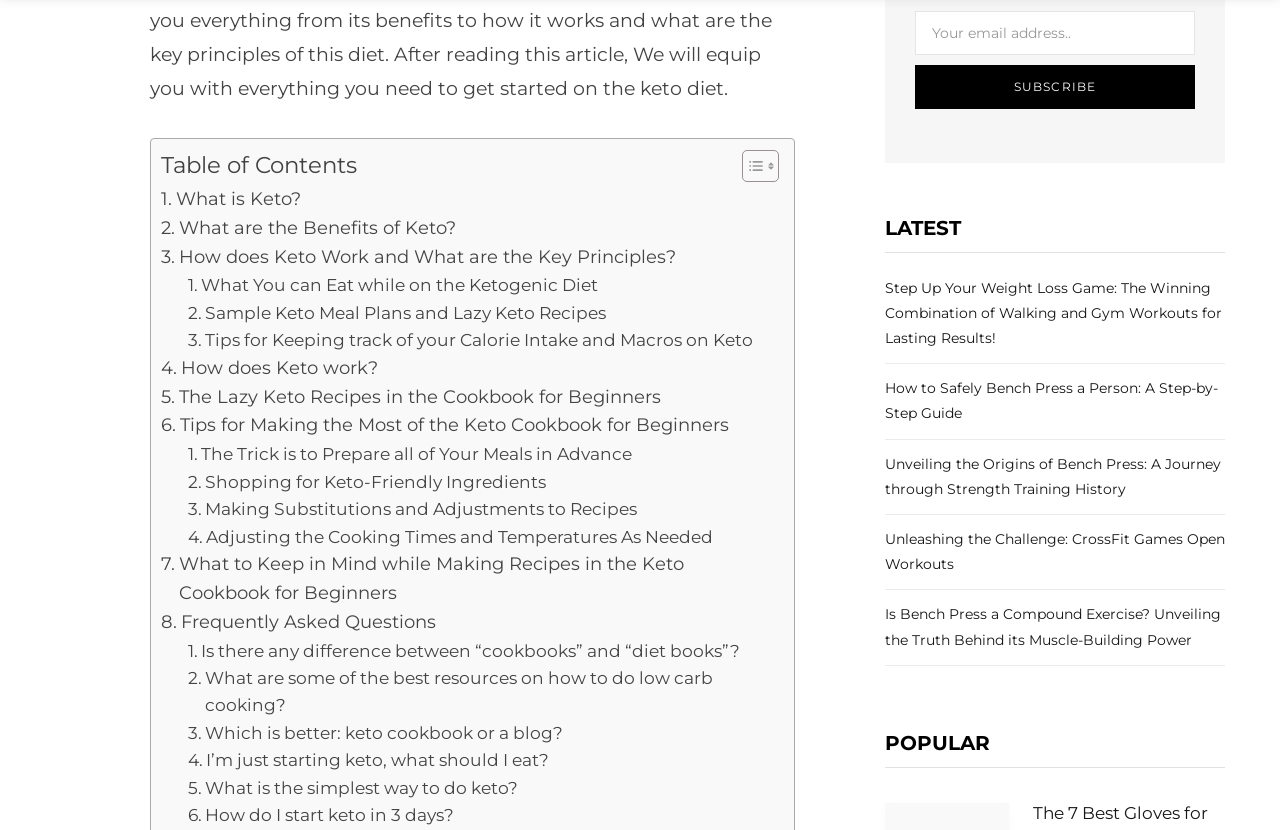Determine the bounding box coordinates of the clickable area required to perform the following instruction: "Subscribe". The coordinates should be represented as four float numbers between 0 and 1: [left, top, right, bottom].

[0.715, 0.078, 0.934, 0.131]